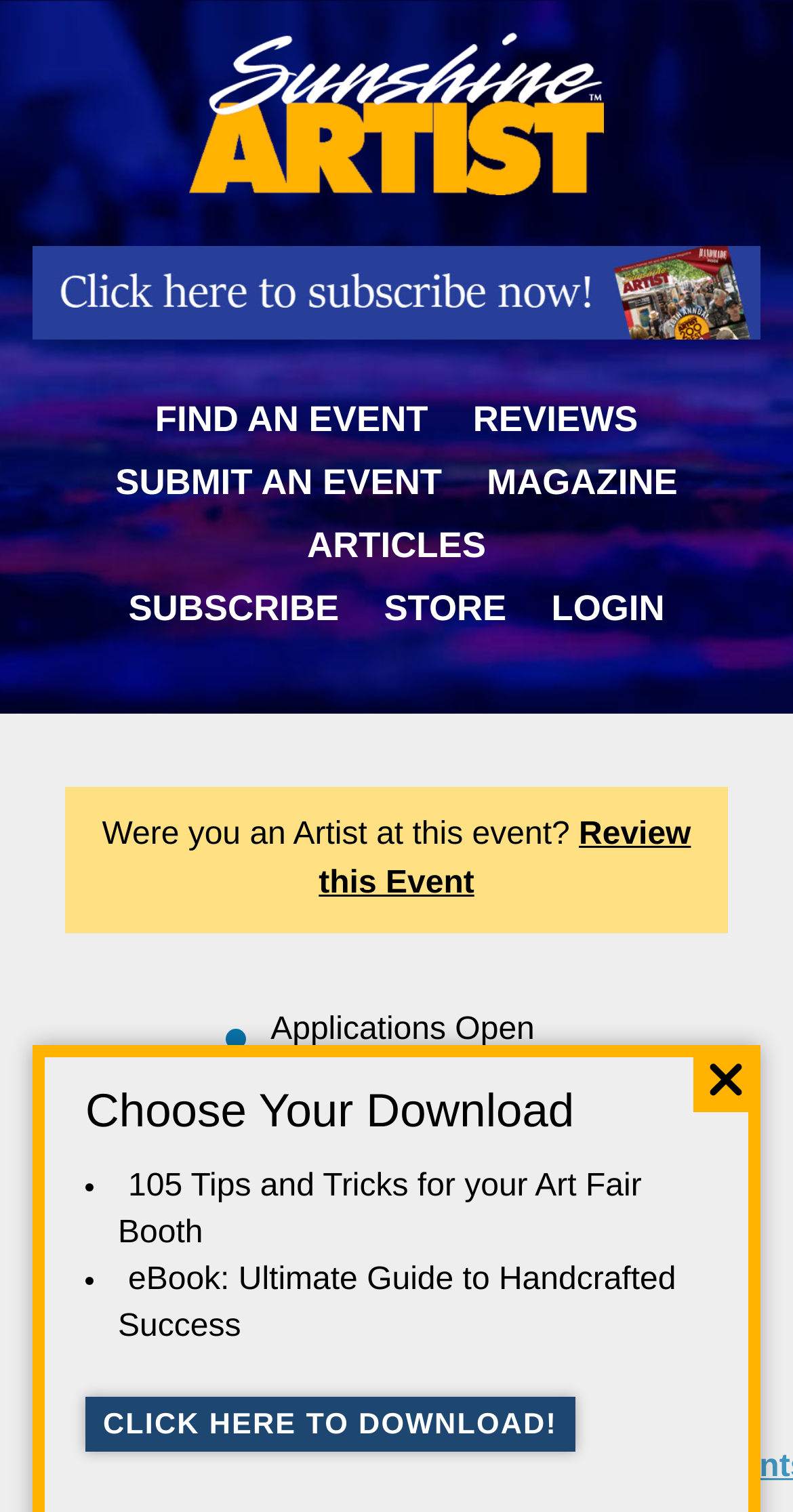Articulate a complete and detailed caption of the webpage elements.

This webpage appears to be a platform for artists and makers to showcase and sell their art and crafts. At the top, there is a logo and a link to "Sunshine Artist" on the left, accompanied by an image. Below this, there are several links to different sections of the website, including "FIND AN EVENT", "REVIEWS", "SUBMIT AN EVENT", "MAGAZINE", "ARTICLES", and "SUBSCRIBE".

On the right side of the page, there are links to "STORE" and "LOGIN". Below these links, there is a section that appears to be related to a specific event, "Pumpkins in the Park". This section includes a heading, followed by details about the event, such as the application deadline, event start date, location, and application fee.

Further down the page, there is a section with a heading "Choose Your Download", which offers two downloadable resources: "105 Tips and Tricks for your Art Fair Booth" and "eBook: Ultimate Guide to Handcrafted Success". Below this section, there is a call-to-action link to "CLICK HERE TO DOWNLOAD!".

Throughout the page, there are several images, including a logo and an image on the right side of the page. The overall layout is organized, with clear headings and concise text, making it easy to navigate and find relevant information.